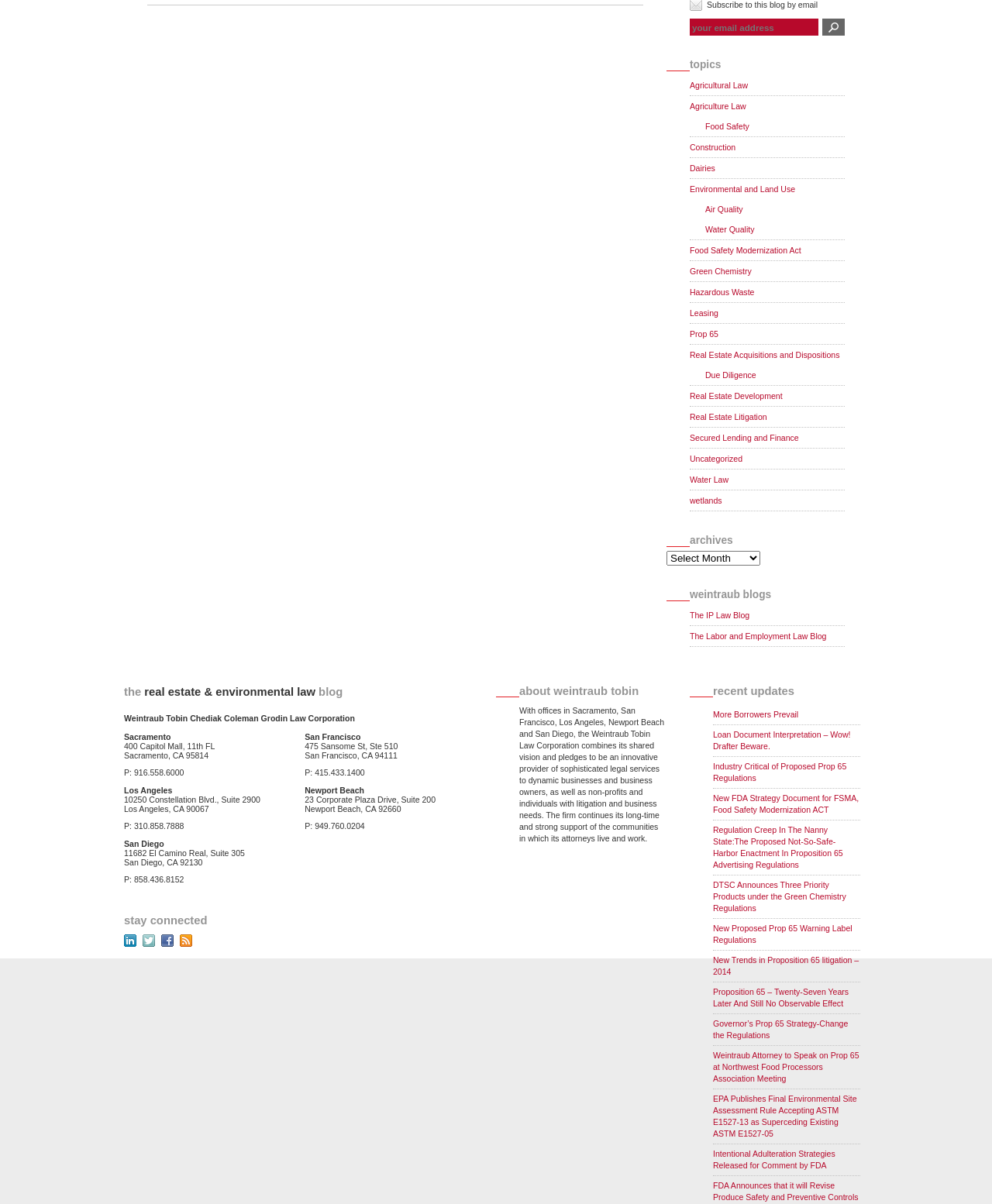Find the bounding box coordinates of the UI element according to this description: "Due Diligence".

[0.711, 0.303, 0.867, 0.32]